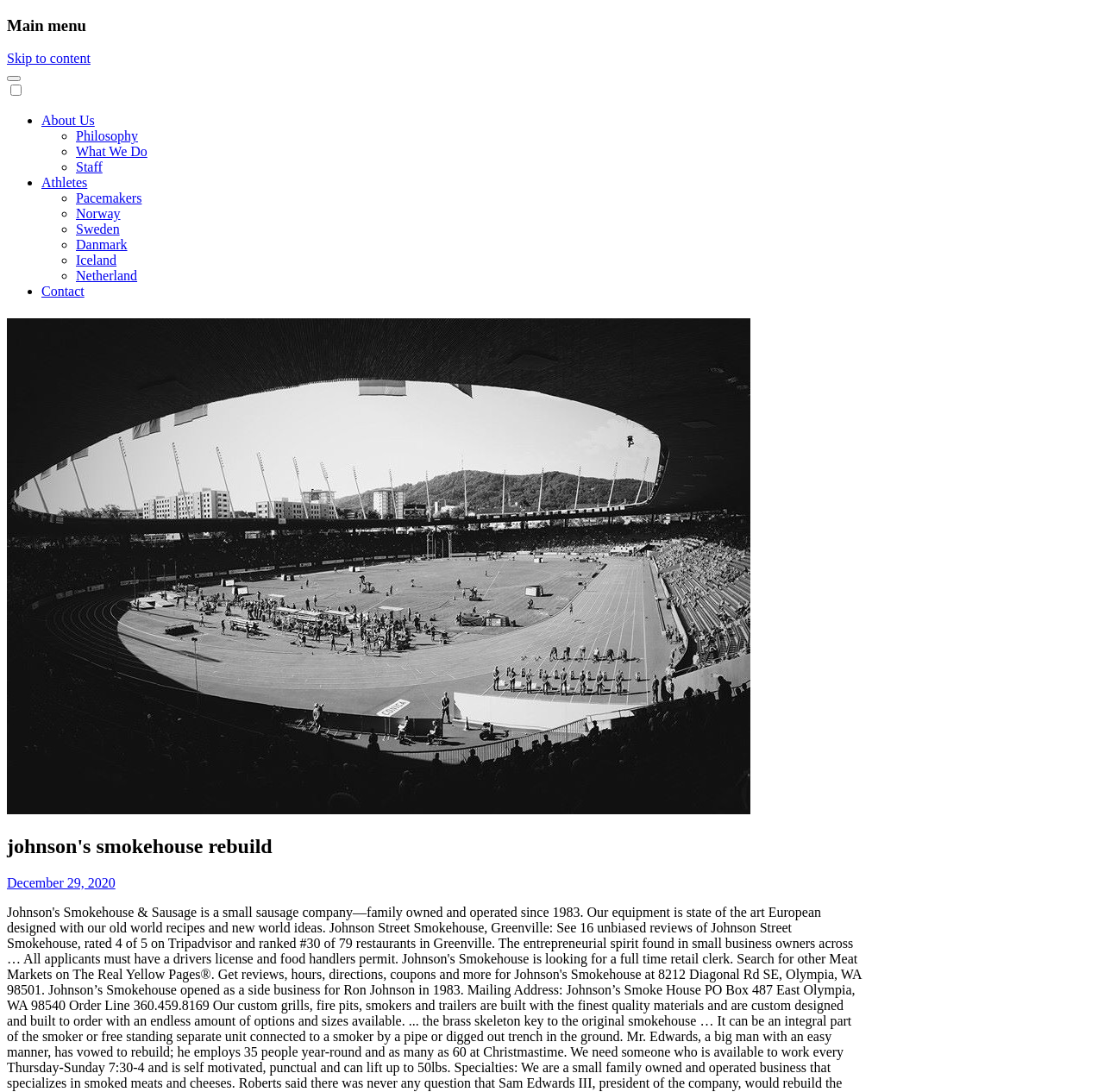What is the position of the 'Contact' link?
Kindly answer the question with as much detail as you can.

I analyzed the y-coordinates of the link elements and found that the 'Contact' link has a higher y-coordinate than the other links, indicating it is located at the bottom of the page.